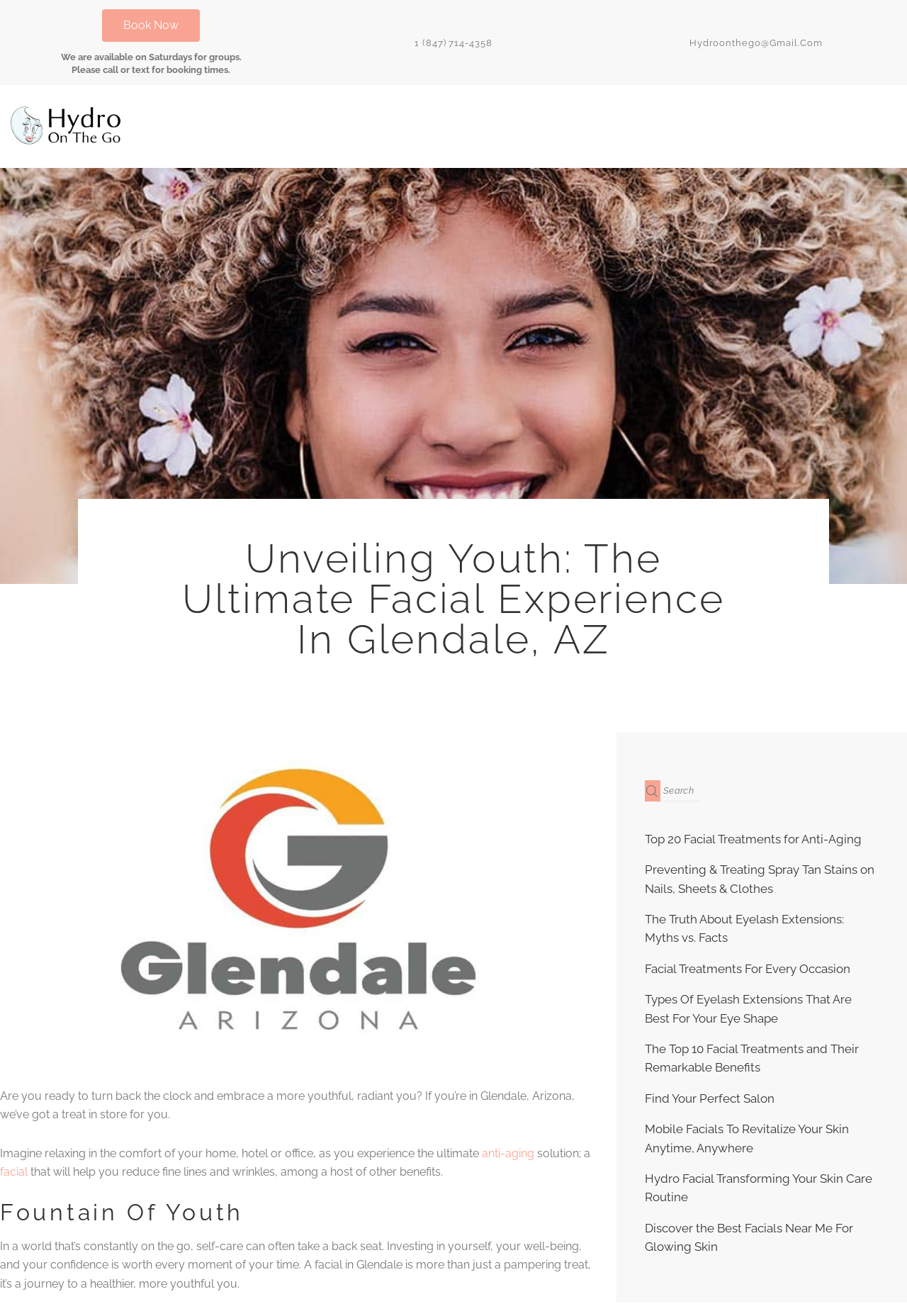Can you find the bounding box coordinates for the element to click on to achieve the instruction: "Read about anti-aging facial solutions"?

[0.531, 0.871, 0.589, 0.881]